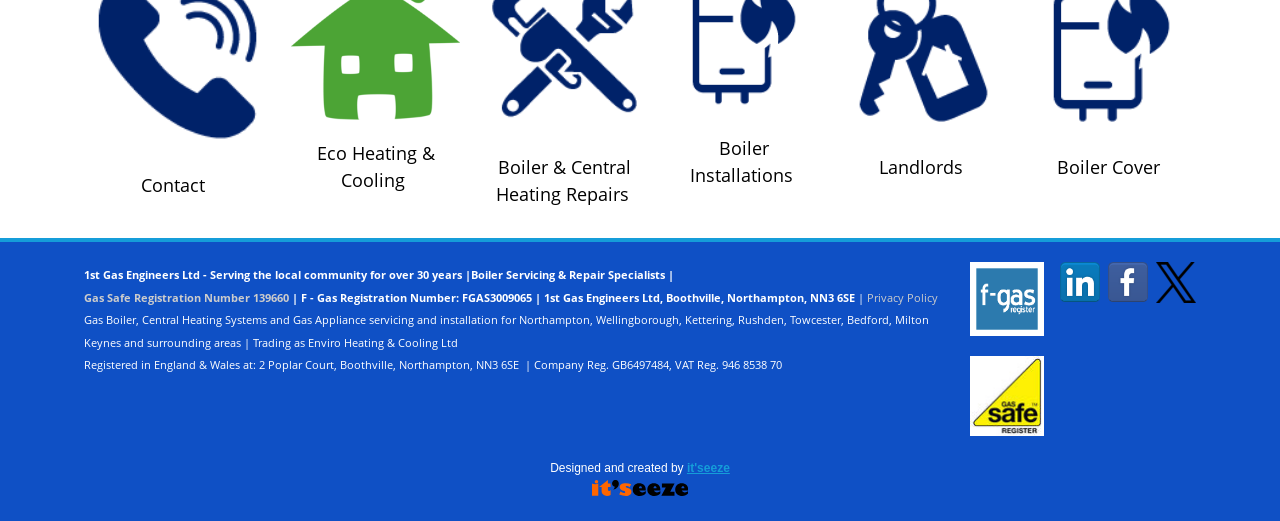Please identify the bounding box coordinates of the element's region that needs to be clicked to fulfill the following instruction: "Check Gas Safe Registration Number". The bounding box coordinates should consist of four float numbers between 0 and 1, i.e., [left, top, right, bottom].

[0.066, 0.548, 0.226, 0.587]